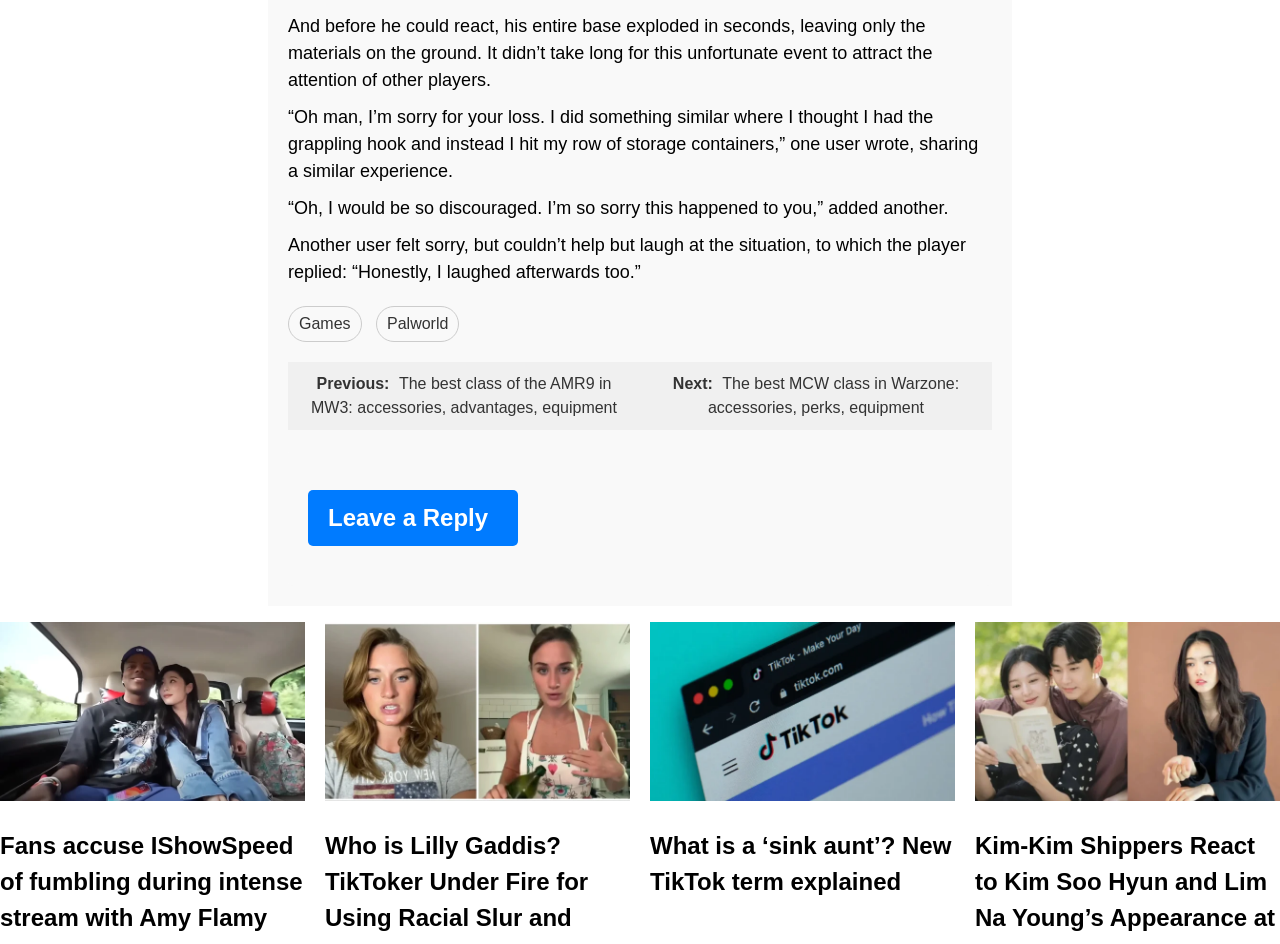Determine the bounding box coordinates of the element that should be clicked to execute the following command: "Click on the 'MEDIA OFFICER' heading".

None